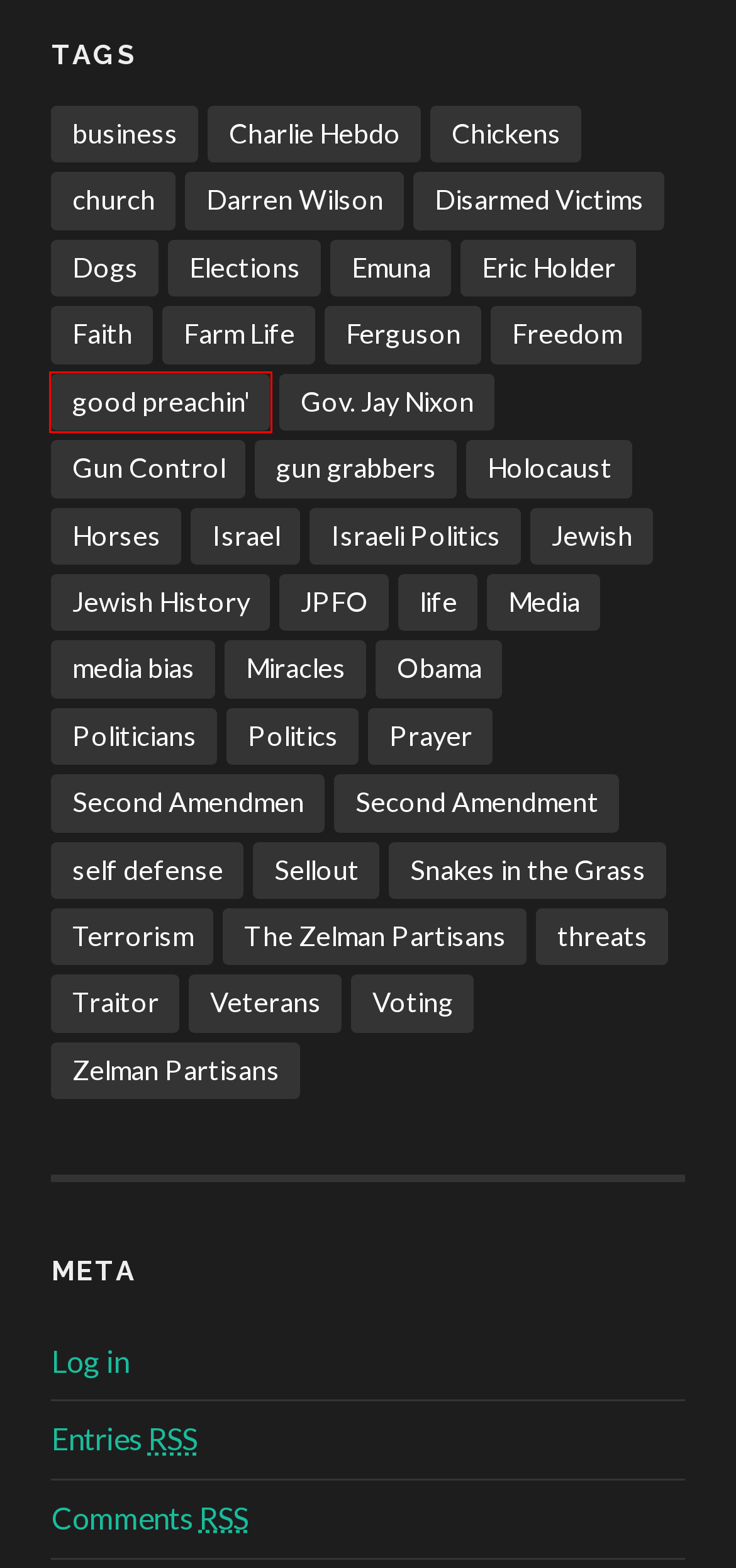Examine the screenshot of the webpage, noting the red bounding box around a UI element. Pick the webpage description that best matches the new page after the element in the red bounding box is clicked. Here are the candidates:
A. Elections – Sybil Ludington Rides Again
B. Sybil Ludington Rides Again
C. good preachin’ – Sybil Ludington Rides Again
D. Gun Control – Sybil Ludington Rides Again
E. Miracles – Sybil Ludington Rides Again
F. life – Sybil Ludington Rides Again
G. Veterans – Sybil Ludington Rides Again
H. Disarmed Victims – Sybil Ludington Rides Again

C